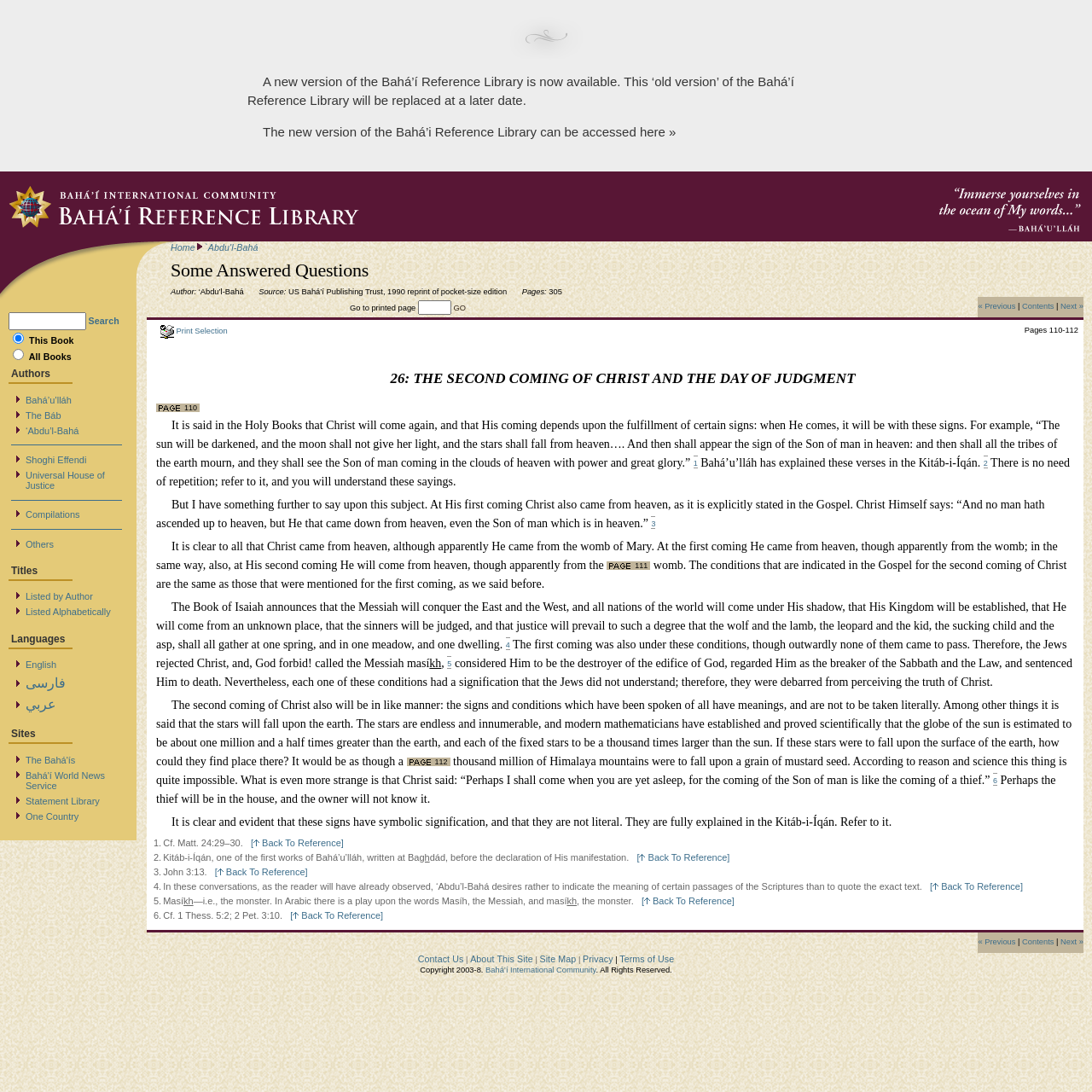What is the title of the book?
We need a detailed and exhaustive answer to the question. Please elaborate.

The title of the book can be found in the heading 'Some Answered Questions' on the webpage, which is located at the top of the page.